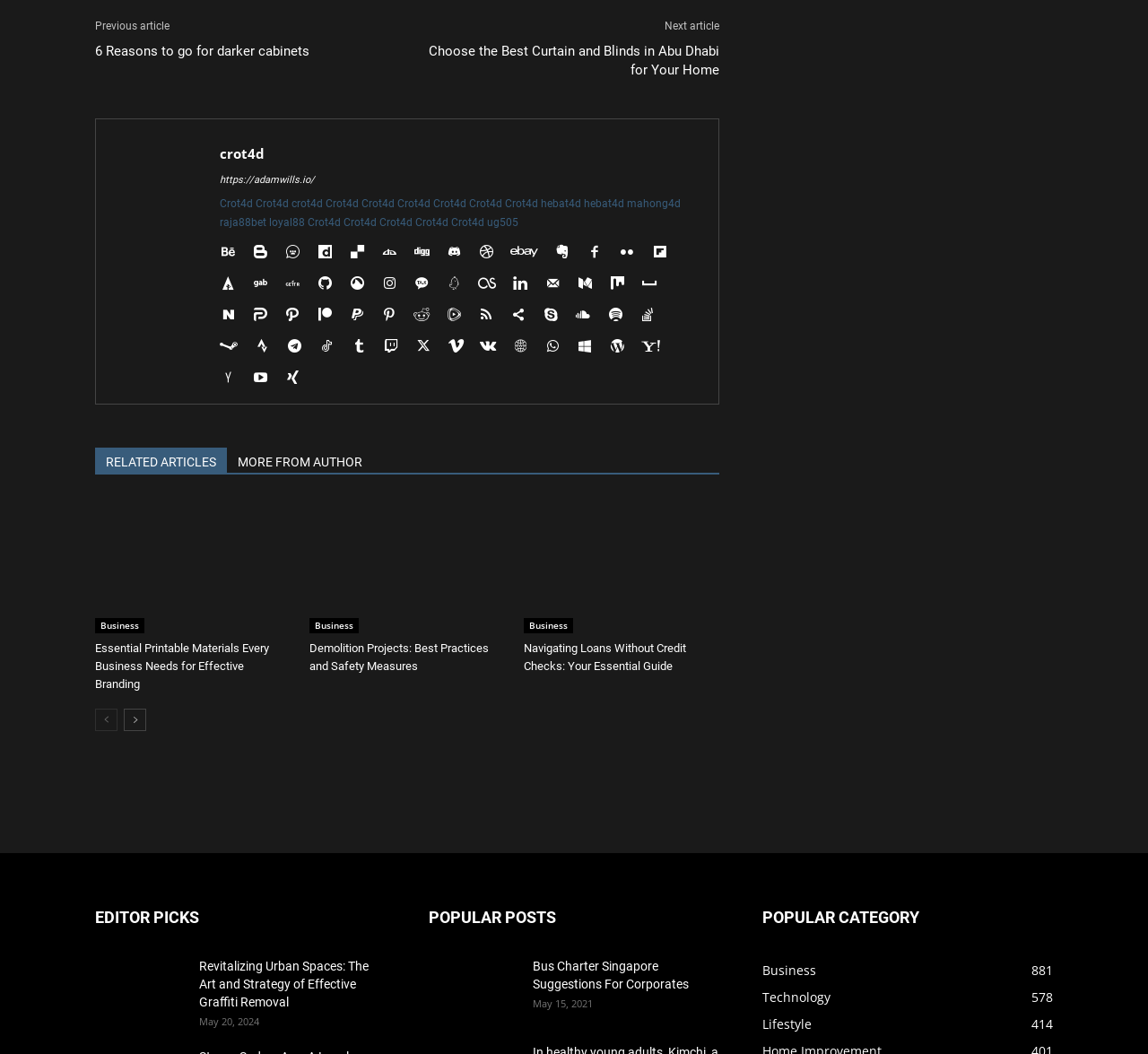What is the image description of the image 'crot4d'?
Use the screenshot to answer the question with a single word or phrase.

No description